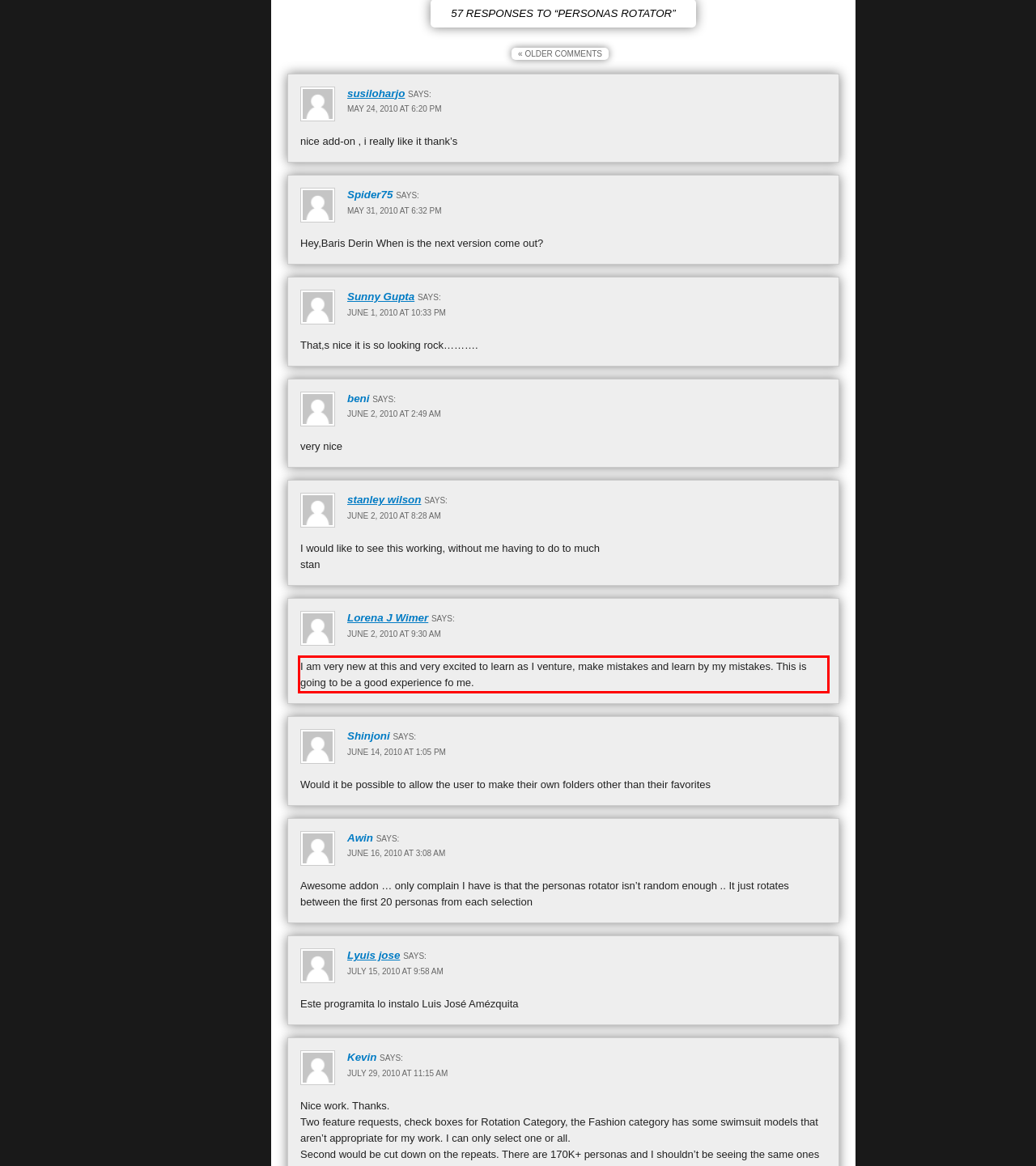Using the provided webpage screenshot, identify and read the text within the red rectangle bounding box.

I am very new at this and very excited to learn as I venture, make mistakes and learn by my mistakes. This is going to be a good experience fo me.